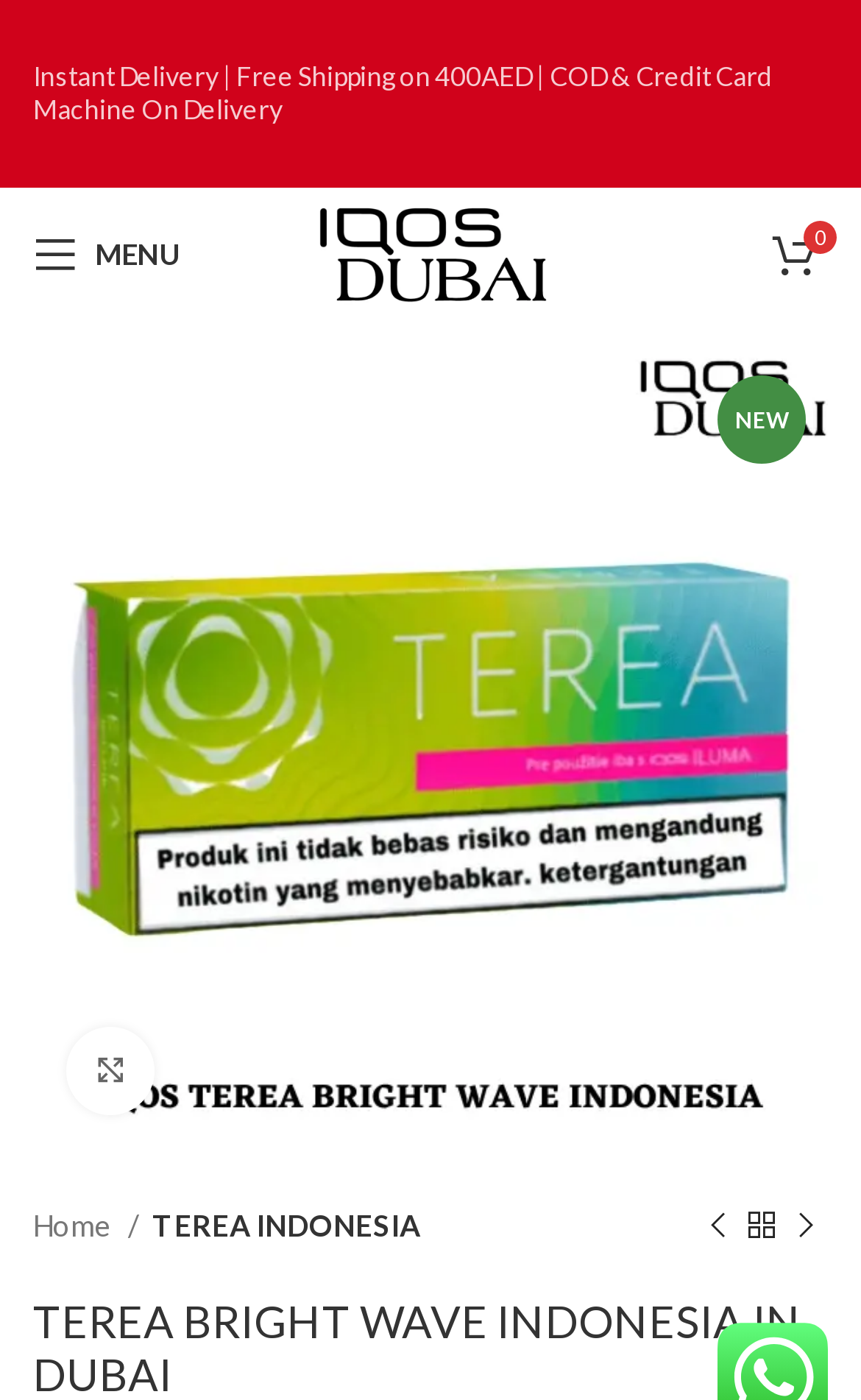Find the bounding box coordinates of the area to click in order to follow the instruction: "Go to previous product".

[0.808, 0.861, 0.859, 0.892]